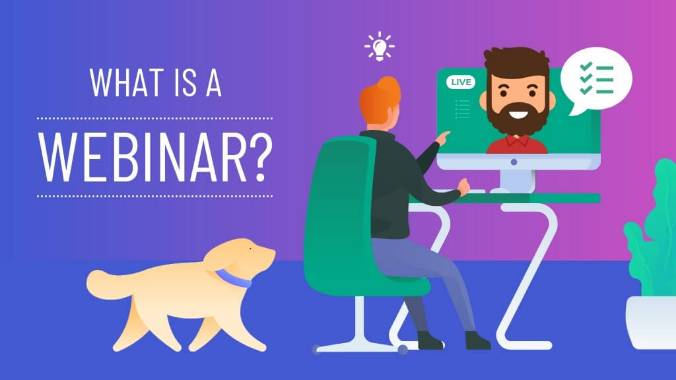Is the environment in the image formal?
Can you provide a detailed and comprehensive answer to the question?

The presence of a playful dog beside the person, and the vibrant color gradient in the background, implies a casual and comfortable environment, which is not typically associated with formal settings.